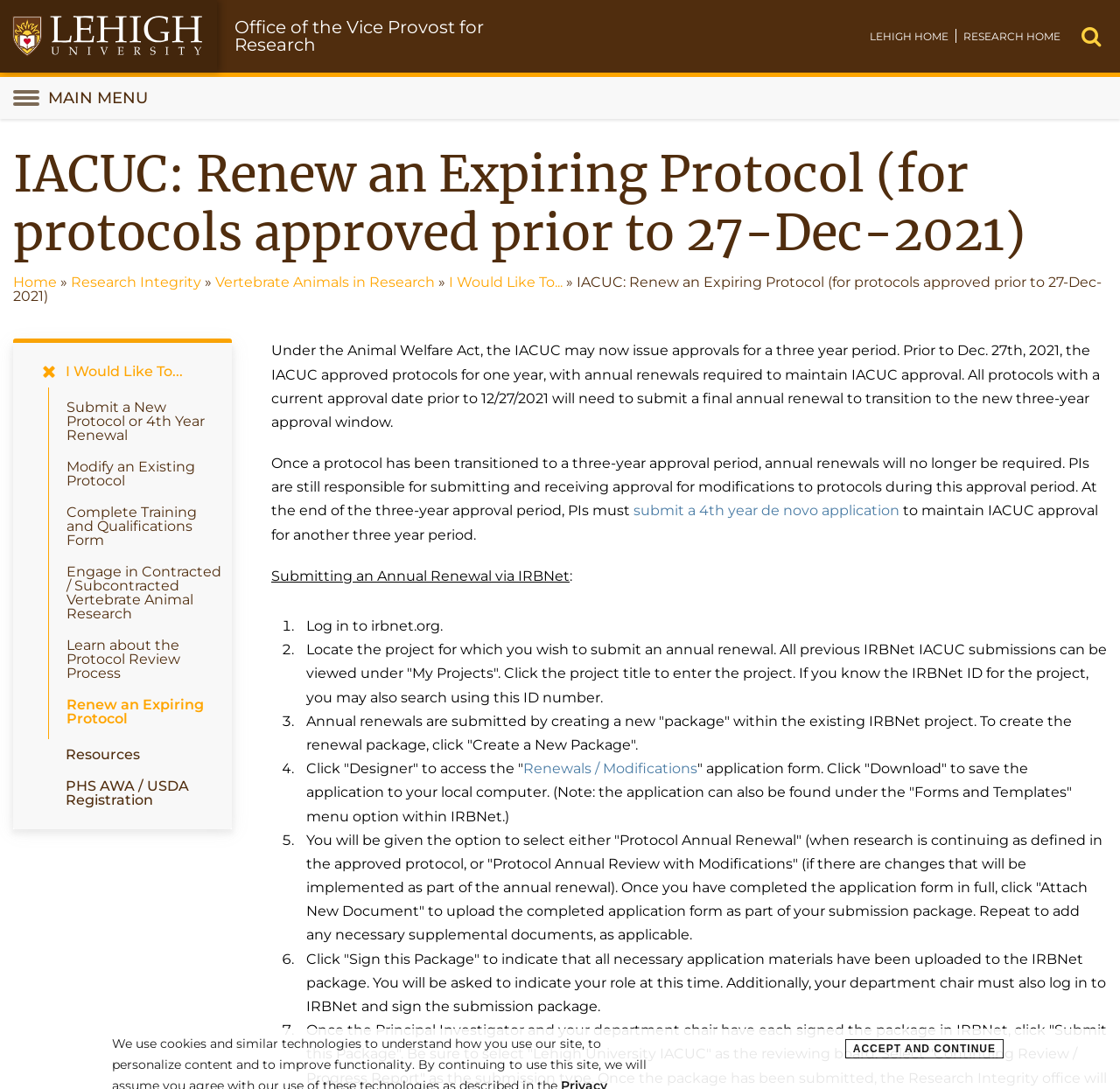Locate the UI element that matches the description Complete Training and Qualifications Form in the webpage screenshot. Return the bounding box coordinates in the format (top-left x, top-left y, bottom-right x, bottom-right y), with values ranging from 0 to 1.

[0.059, 0.456, 0.201, 0.511]